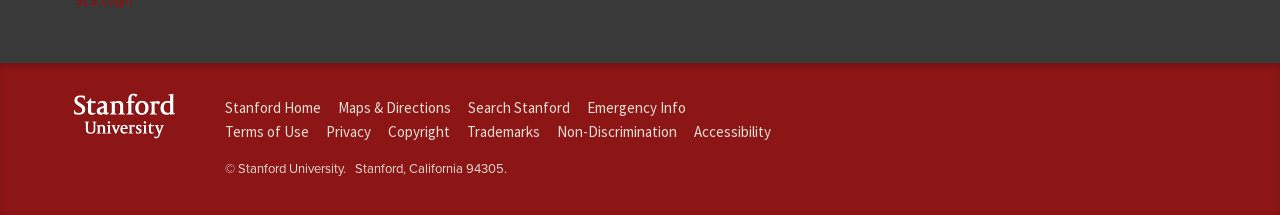Locate the bounding box coordinates of the clickable area needed to fulfill the instruction: "Read Terms of Use".

[0.176, 0.568, 0.241, 0.657]